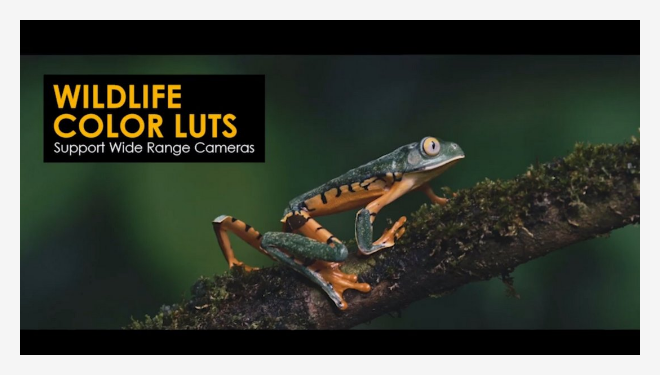Formulate a detailed description of the image content.

The image showcases a vivid and engaging visual titled "WILDLIFE COLOR LUTS," which emphasizes the enhancement of wildlife videography. In the foreground, a colorful frog perches on a textured branch, embodying the beauty of nature. The background fades into darker hues, allowing the frog's vibrant colors—predominantly greens and oranges—to stand out prominently. Accompanying the image is a bold headline that highlights the product's utility, stating that these LUTs (Look-Up Tables) support a wide range of cameras, making them accessible for various videographers. This image is part of a promotional section for wildlife LUTs tailored for DaVinci Resolve, designed specifically to improve the quality and visual appeal of nature and outdoor videos.